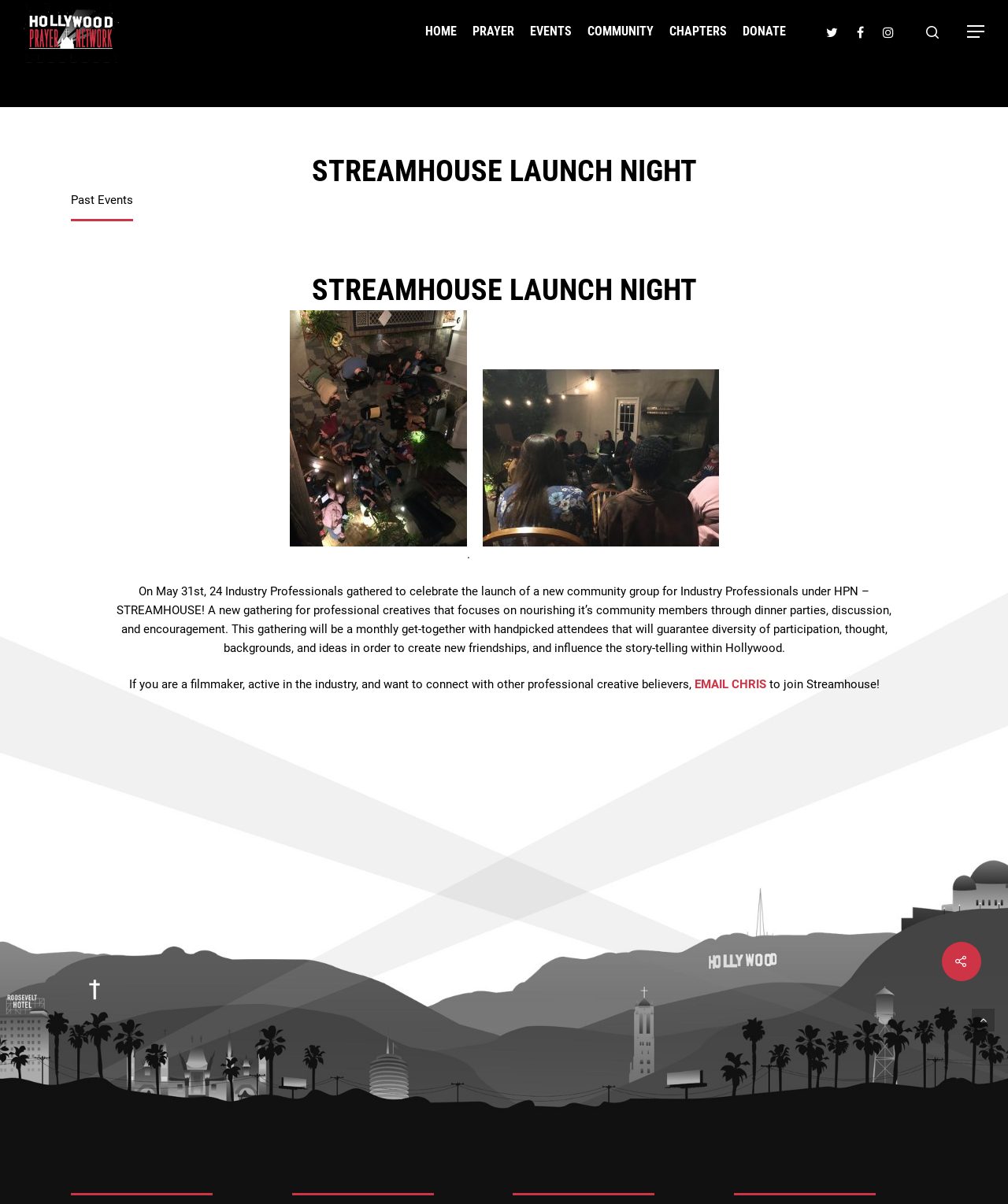Determine the coordinates of the bounding box that should be clicked to complete the instruction: "View past events". The coordinates should be represented by four float numbers between 0 and 1: [left, top, right, bottom].

[0.07, 0.16, 0.132, 0.183]